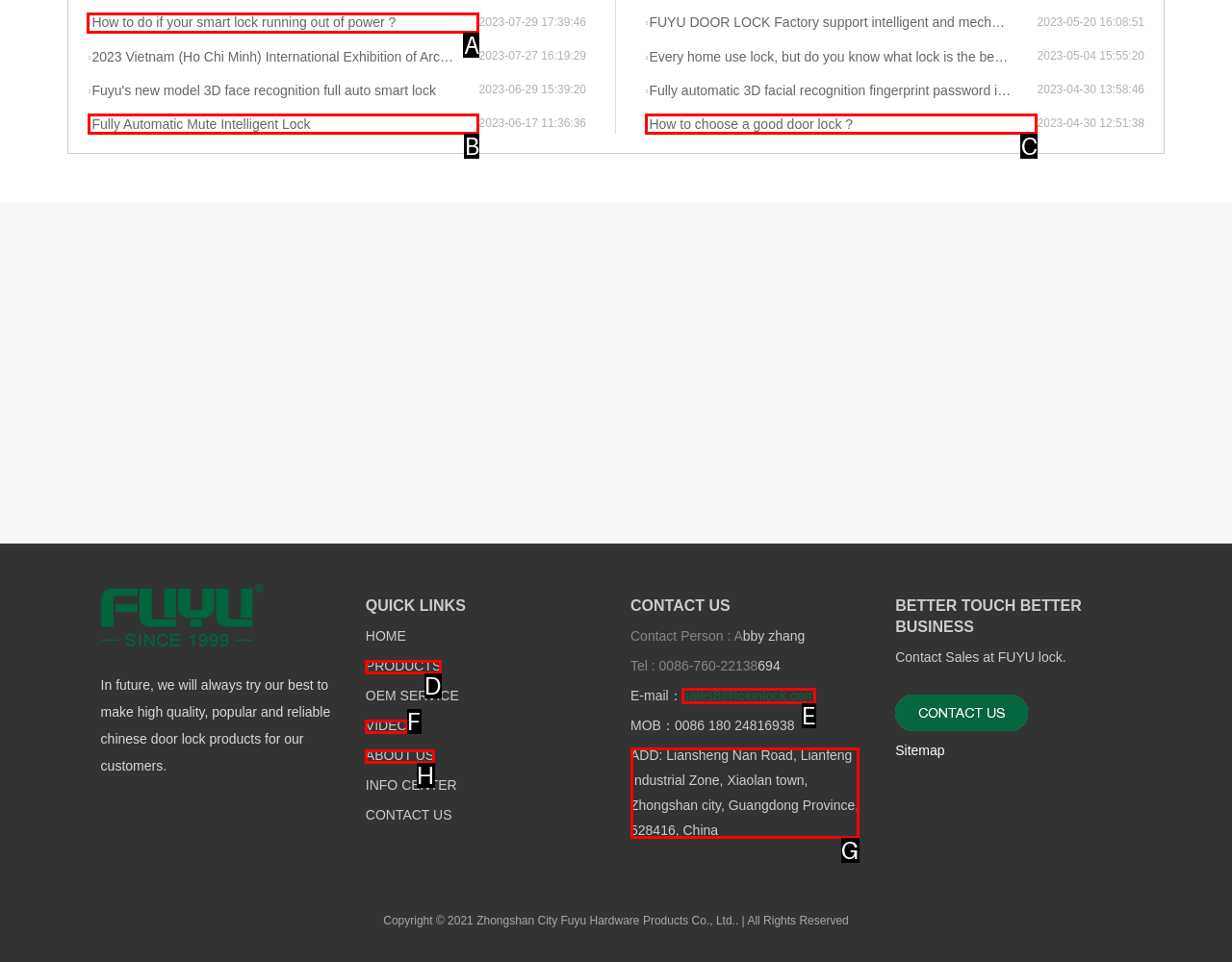Determine which UI element you should click to perform the task: Click on the 'How to do if your smart lock running out of power?' link
Provide the letter of the correct option from the given choices directly.

A